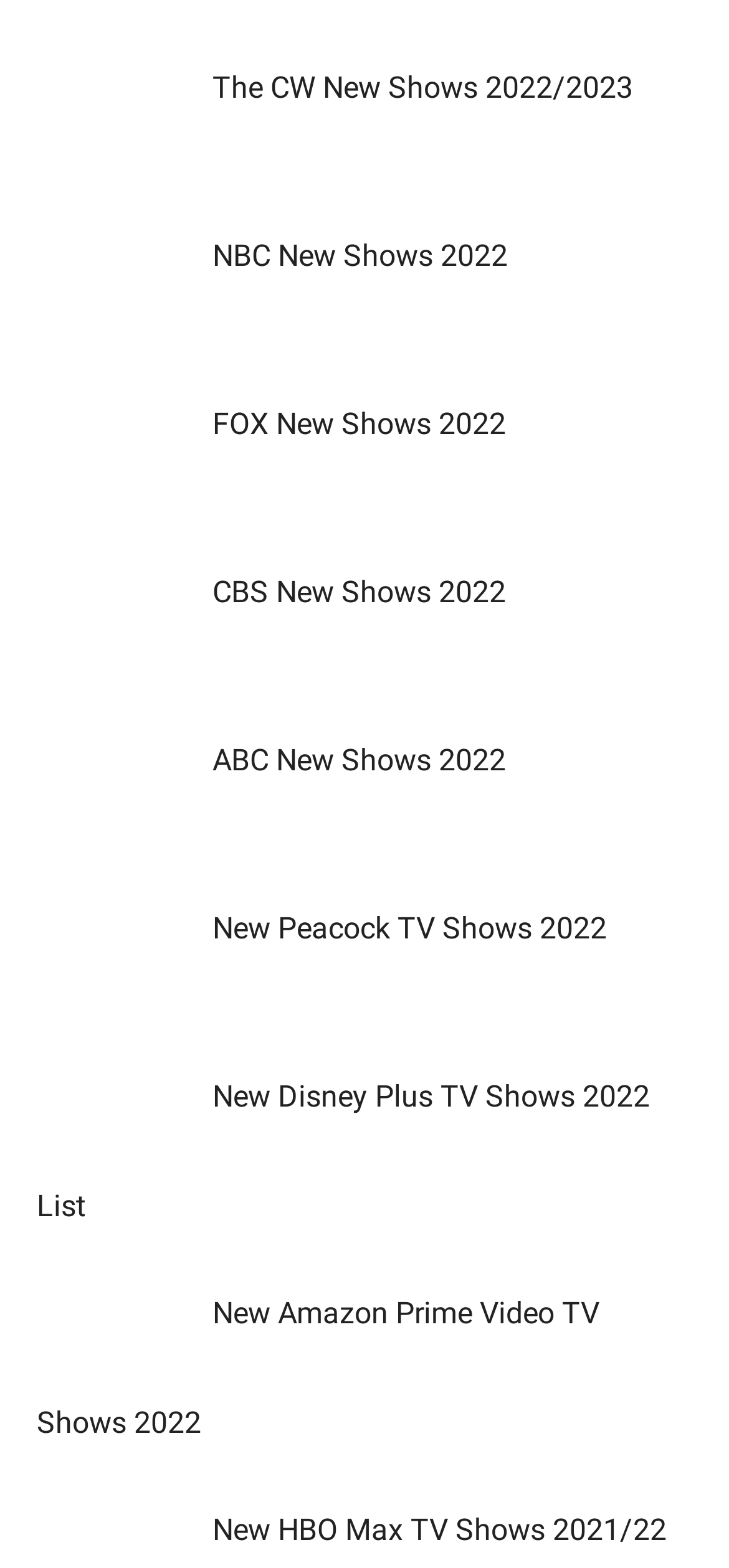Answer the question with a brief word or phrase:
How many images are on this webpage?

10